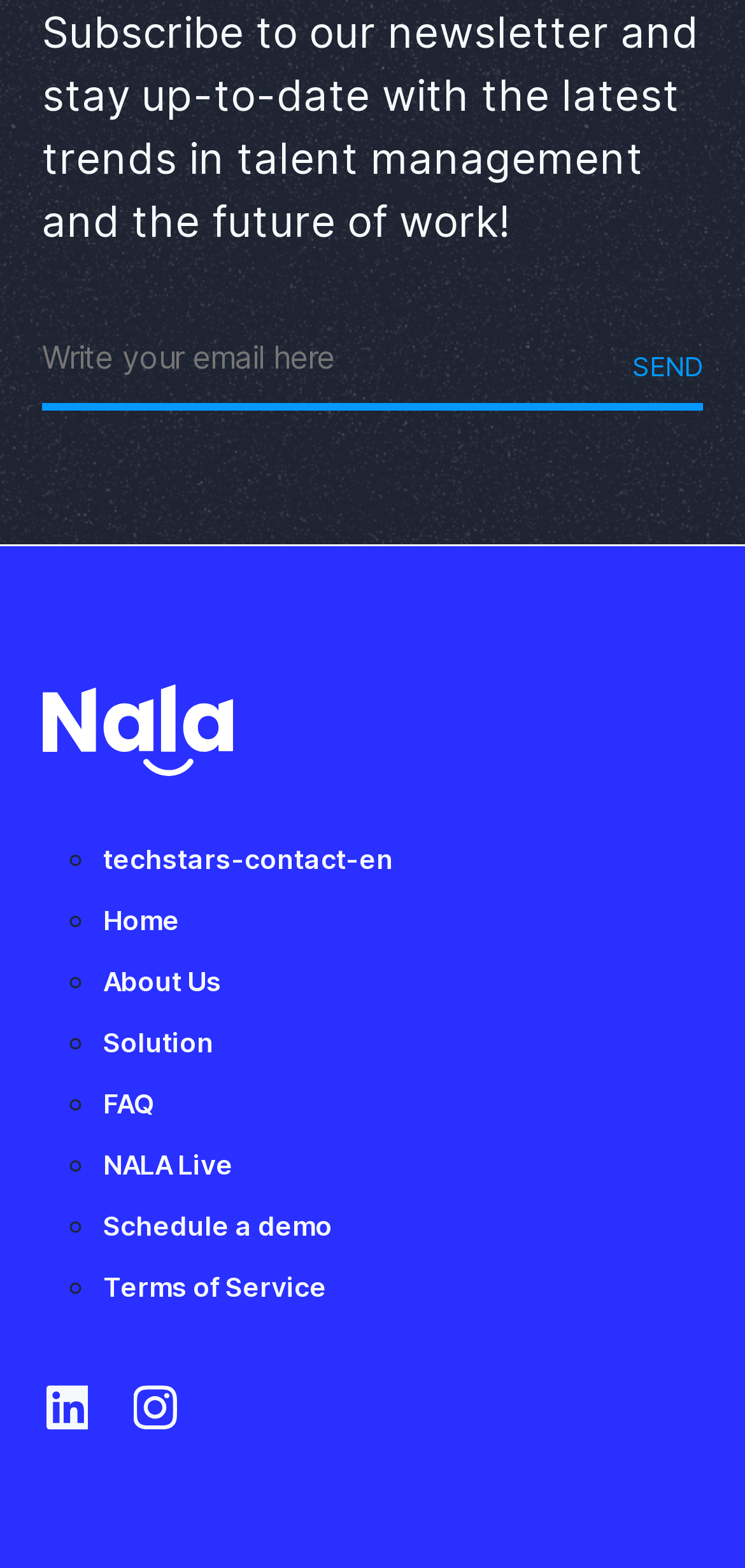Please determine the bounding box coordinates of the element's region to click for the following instruction: "Read a blog post".

None